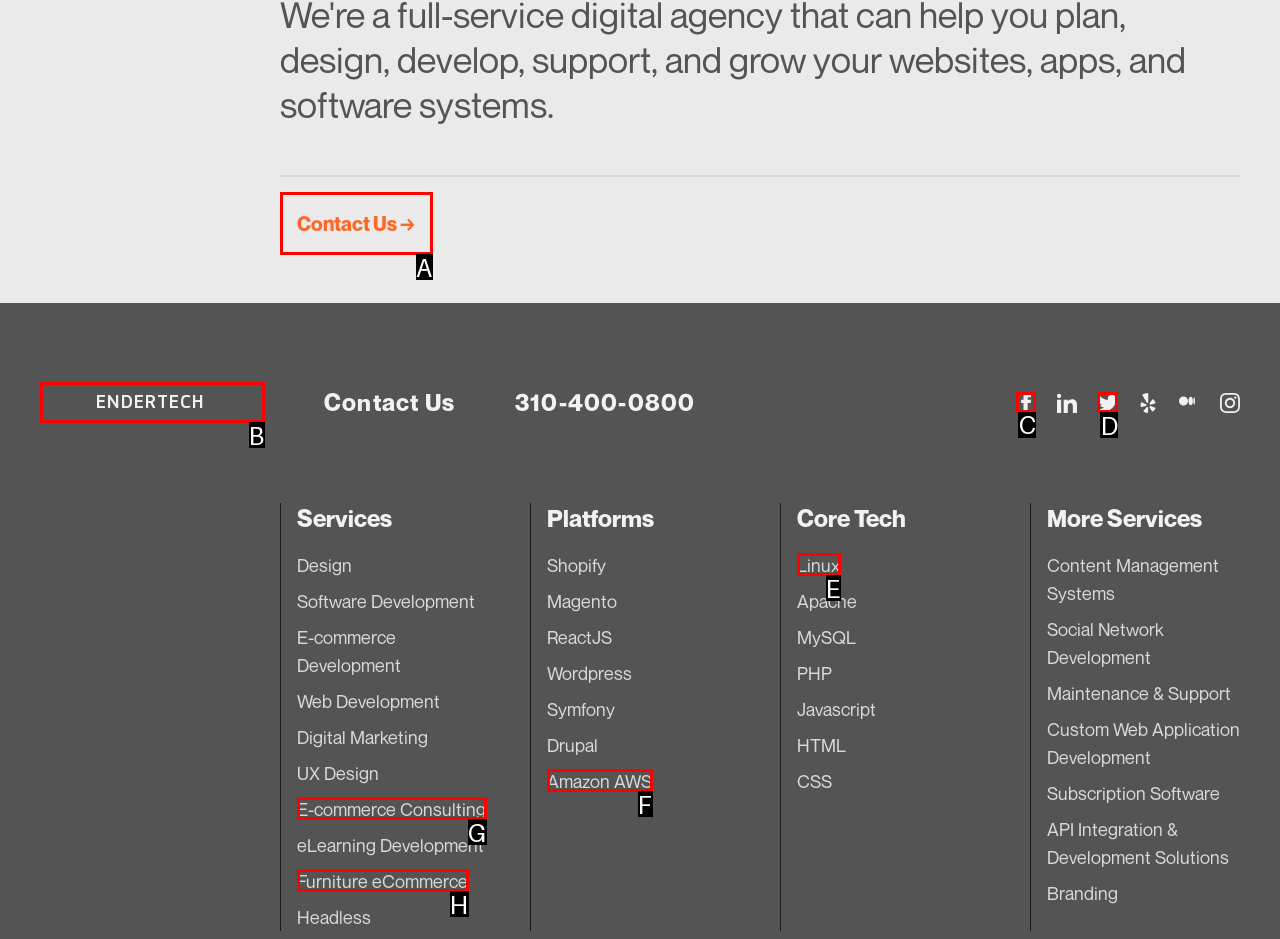Find the appropriate UI element to complete the task: Visit Facebook page. Indicate your choice by providing the letter of the element.

C